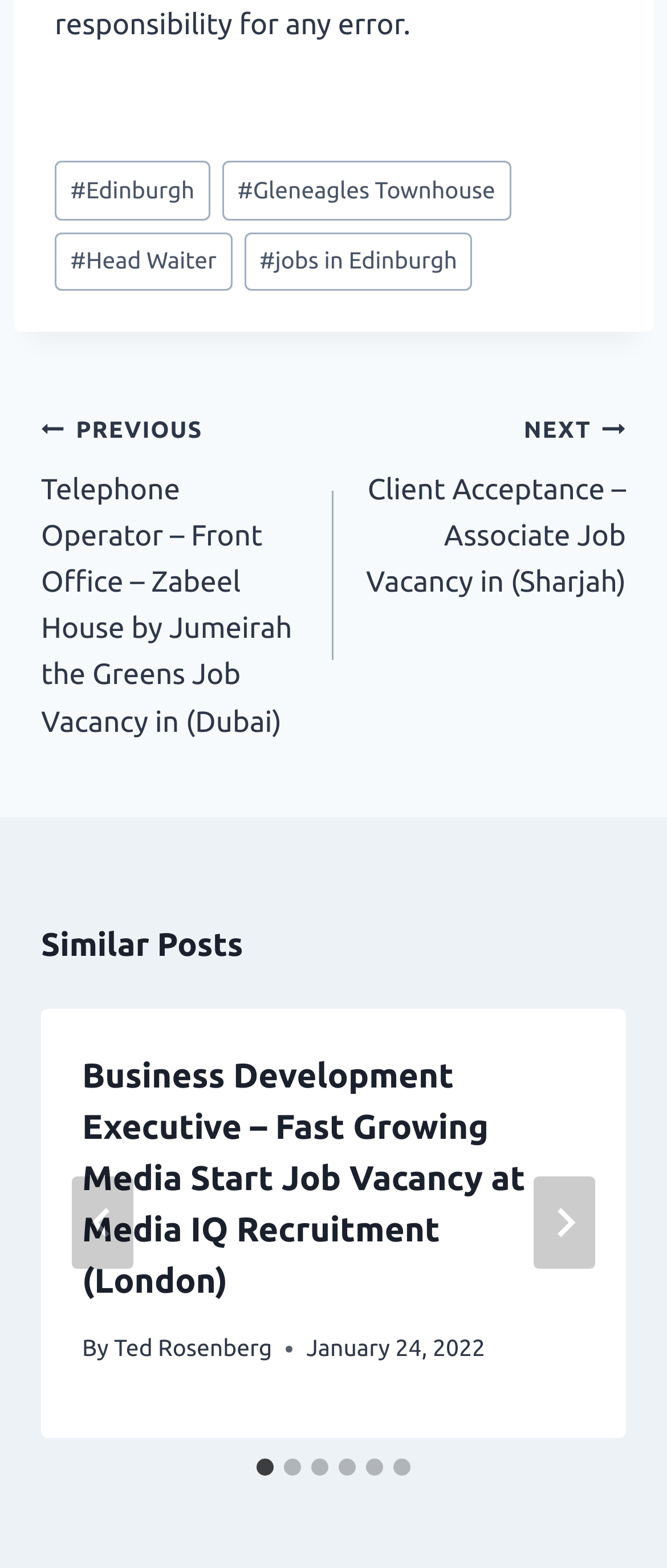Use a single word or phrase to answer this question: 
What is the text of the first link in the footer?

Edinburgh